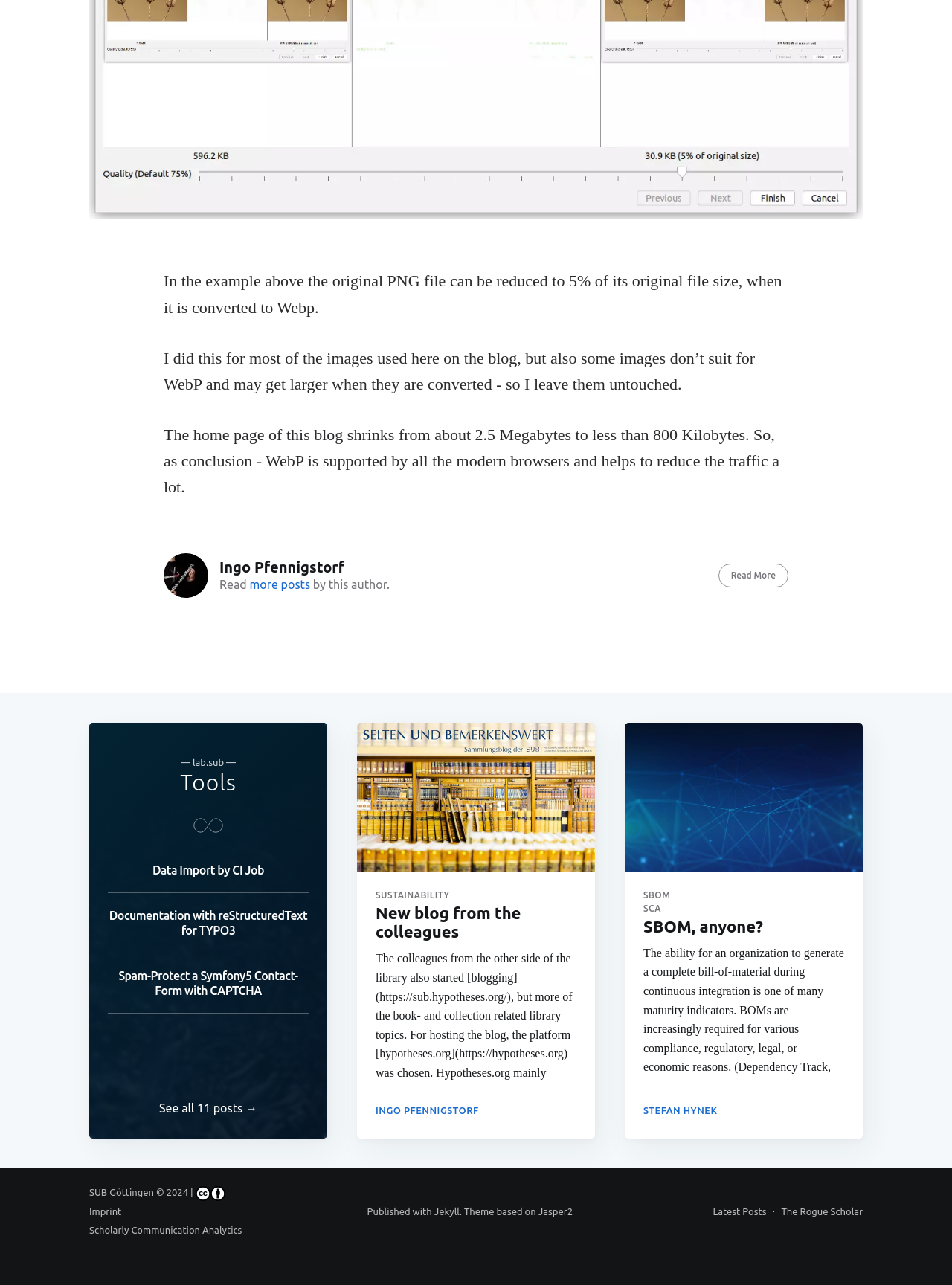Please identify the bounding box coordinates of the area that needs to be clicked to fulfill the following instruction: "Visit the blog of Ingo Pfennigstorf."

[0.23, 0.435, 0.362, 0.448]